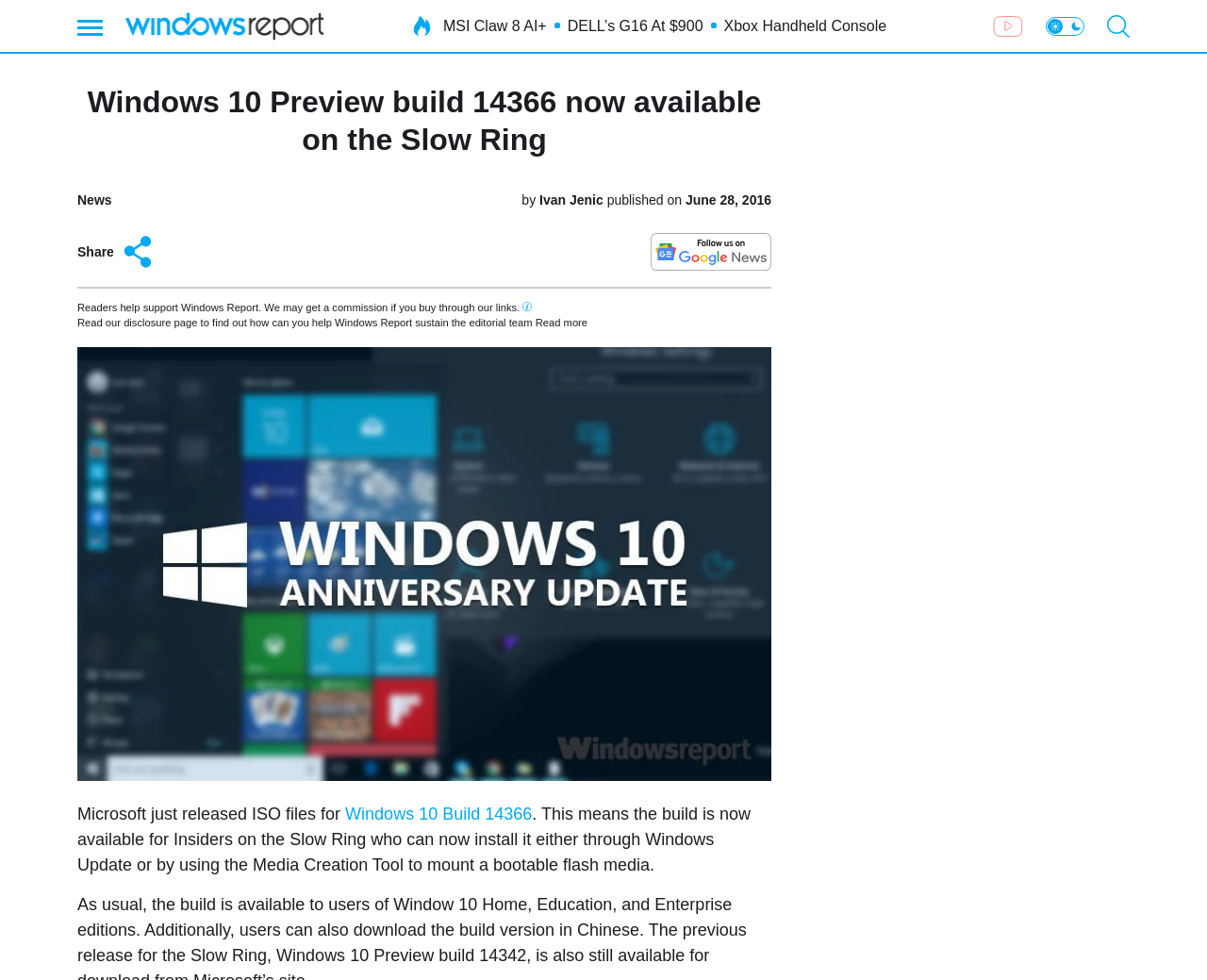Please identify the bounding box coordinates of where to click in order to follow the instruction: "Share this article".

[0.064, 0.237, 0.13, 0.276]